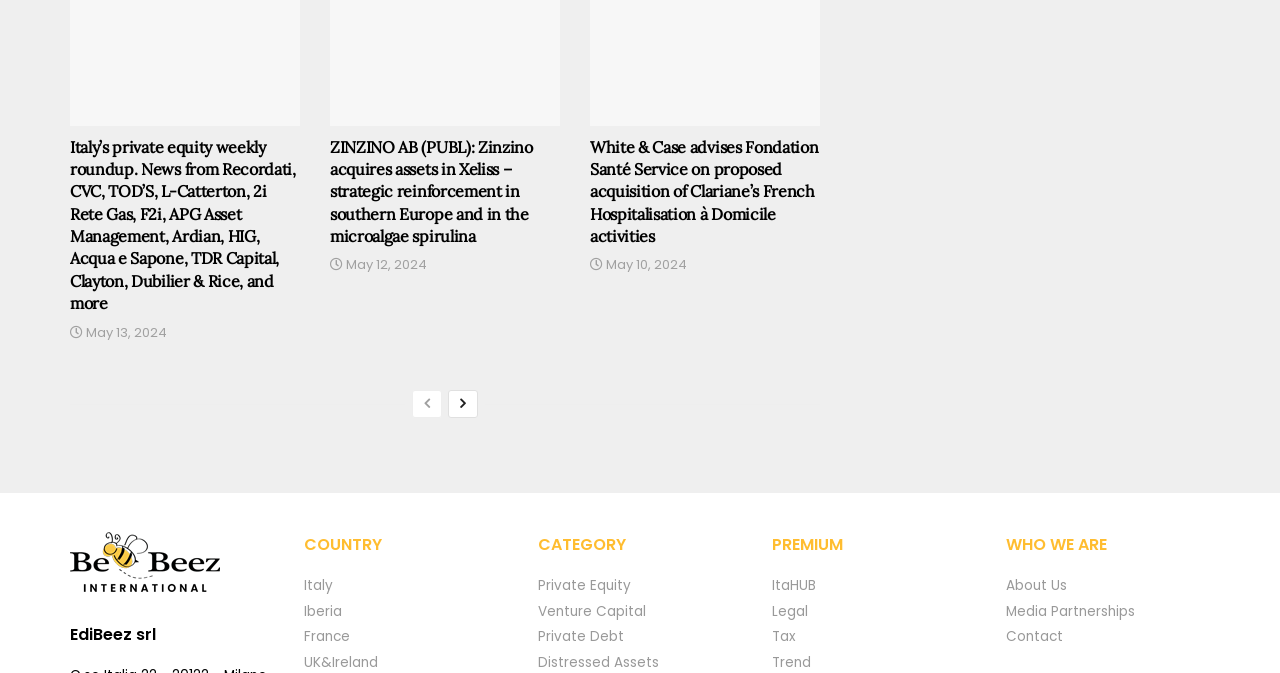What are the sections available in the WHO WE ARE section?
Refer to the image and provide a one-word or short phrase answer.

About Us, Media Partnerships, Contact